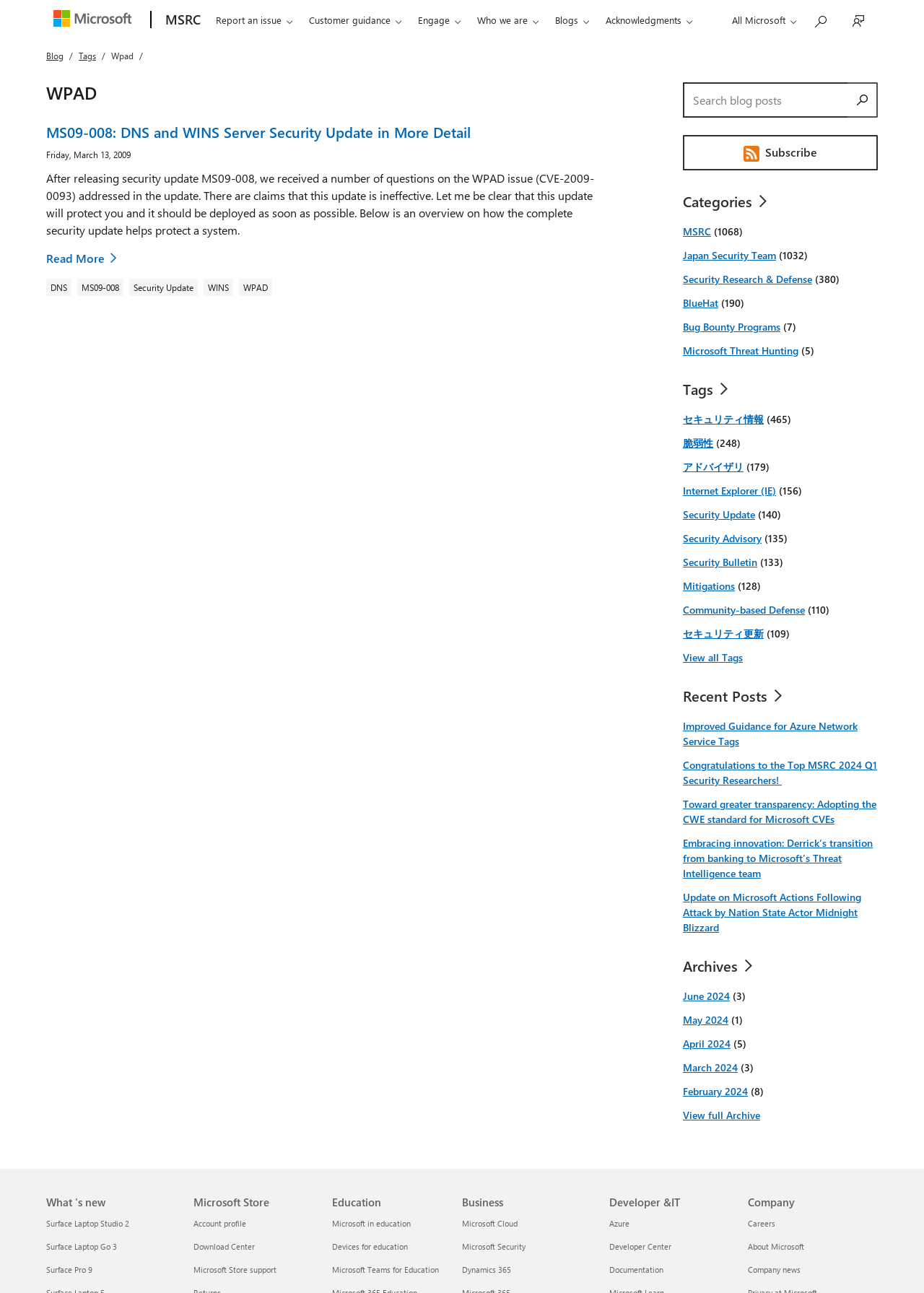Locate the bounding box coordinates of the area where you should click to accomplish the instruction: "Search Microsoft.com".

[0.873, 0.002, 0.902, 0.027]